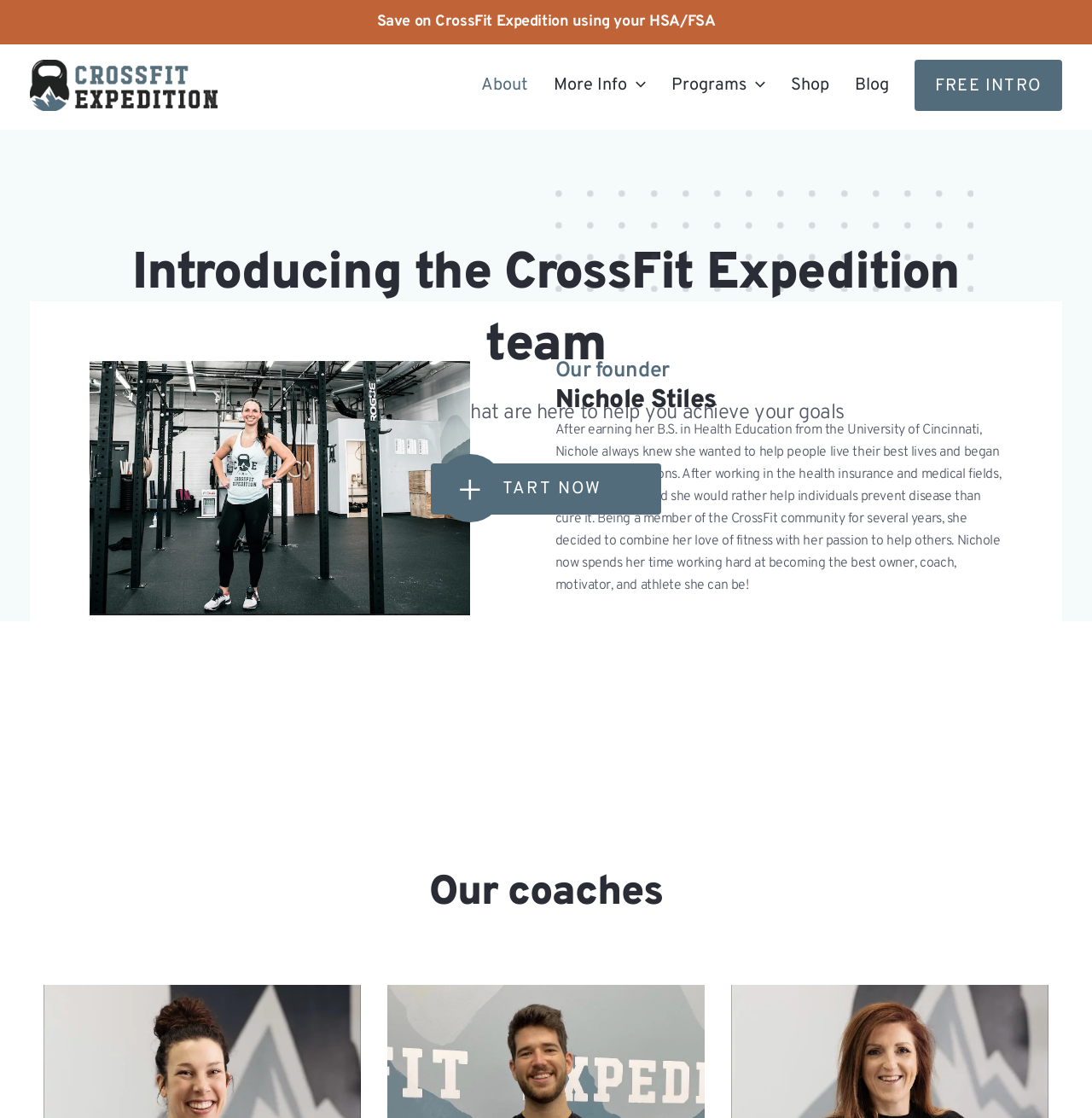What is the main theme of the webpage?
Look at the image and answer the question with a single word or phrase.

CrossFit Expedition team